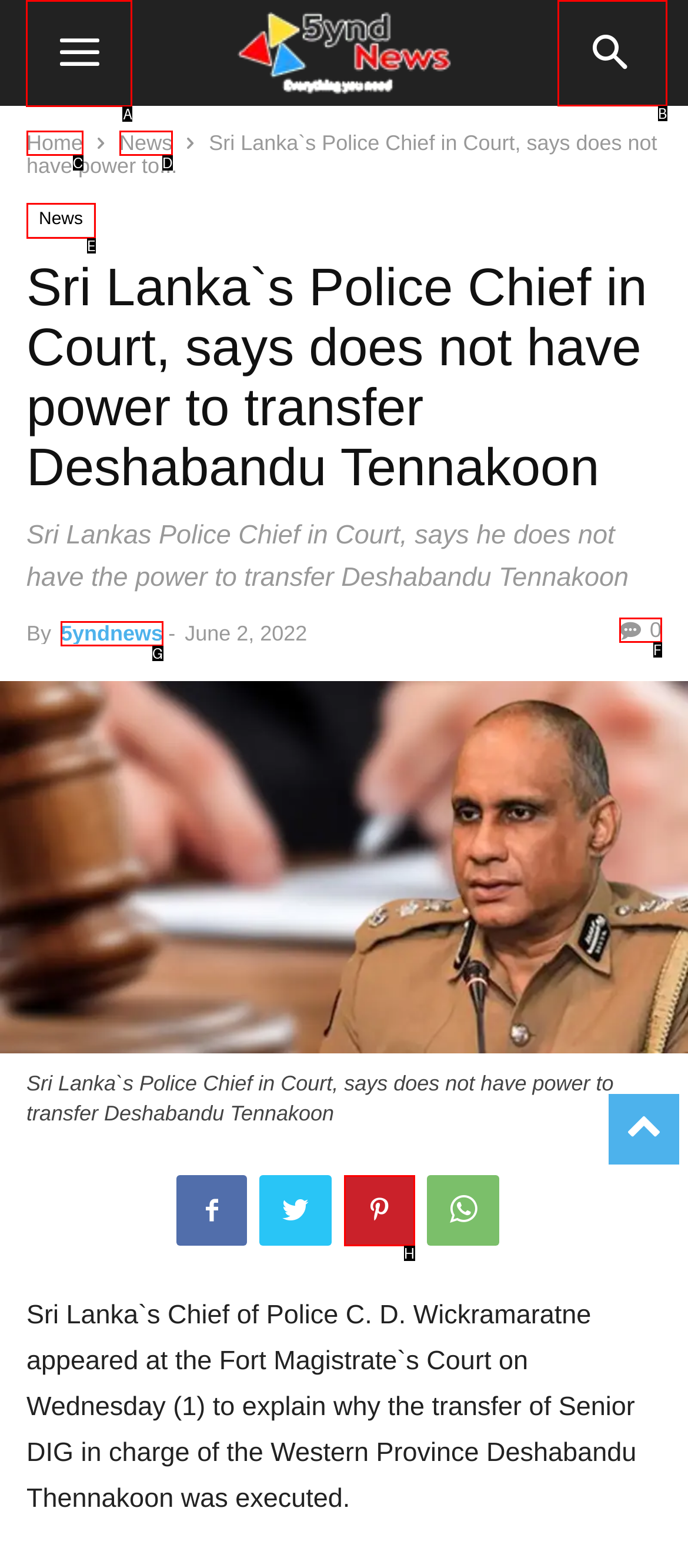Tell me which UI element to click to fulfill the given task: Click the 'mobile-toggle' button. Respond with the letter of the correct option directly.

A